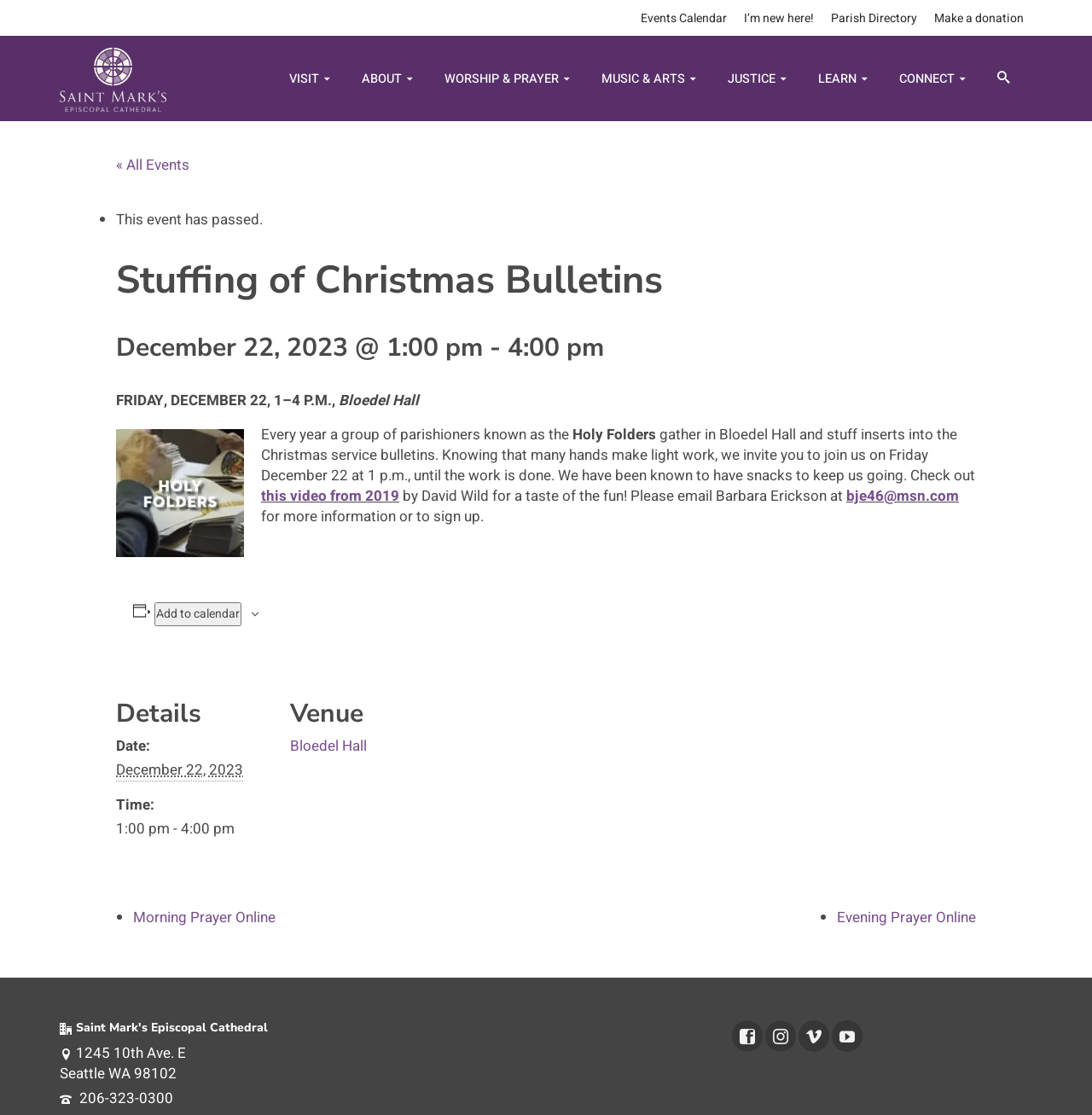Kindly determine the bounding box coordinates of the area that needs to be clicked to fulfill this instruction: "Explore the 'Business' category".

None